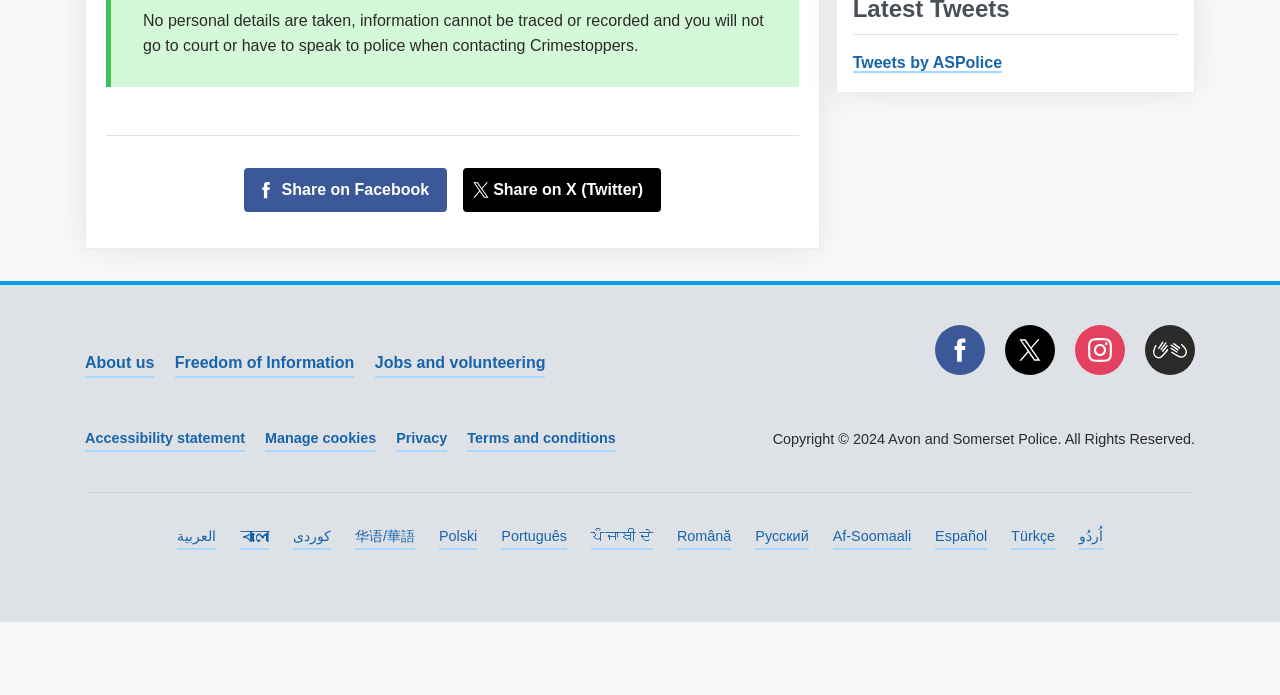Locate the UI element that matches the description Türkçe in the webpage screenshot. Return the bounding box coordinates in the format (top-left x, top-left y, bottom-right x, bottom-right y), with values ranging from 0 to 1.

[0.79, 0.756, 0.824, 0.792]